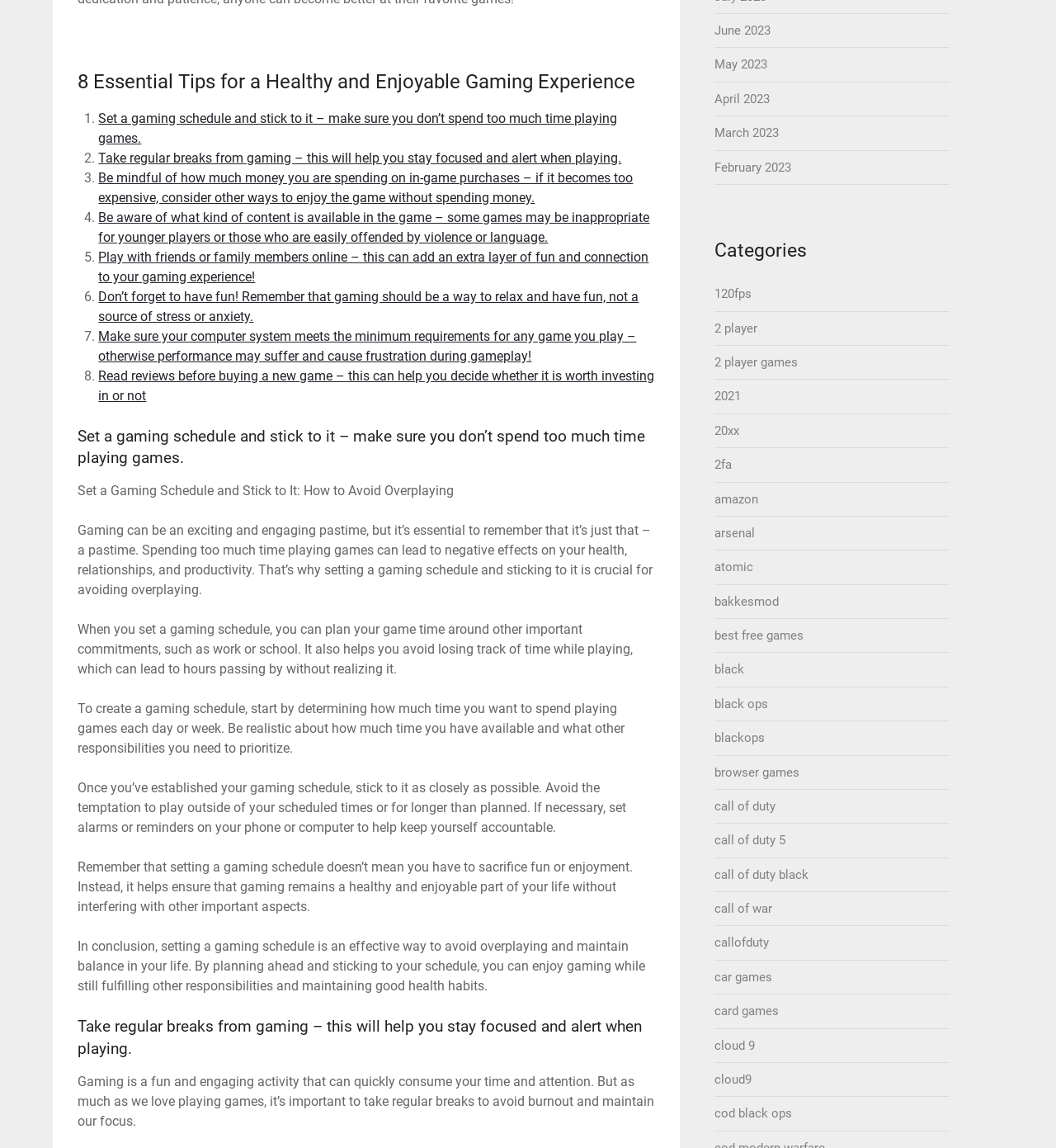Locate the bounding box coordinates of the clickable part needed for the task: "Browse games in the category of 2 player games".

[0.677, 0.309, 0.756, 0.322]